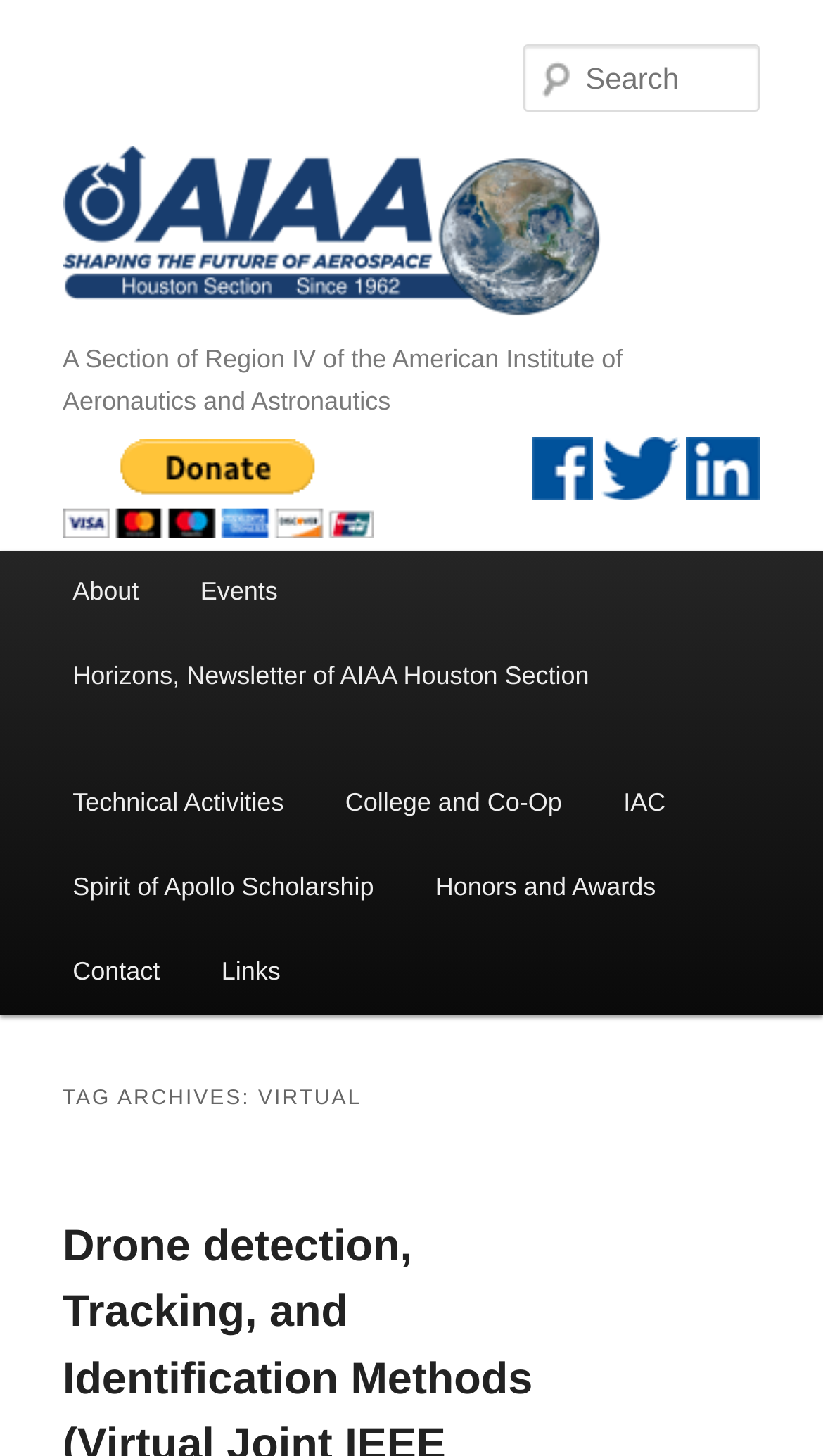What is the main menu?
Using the visual information from the image, give a one-word or short-phrase answer.

About, Events, etc.